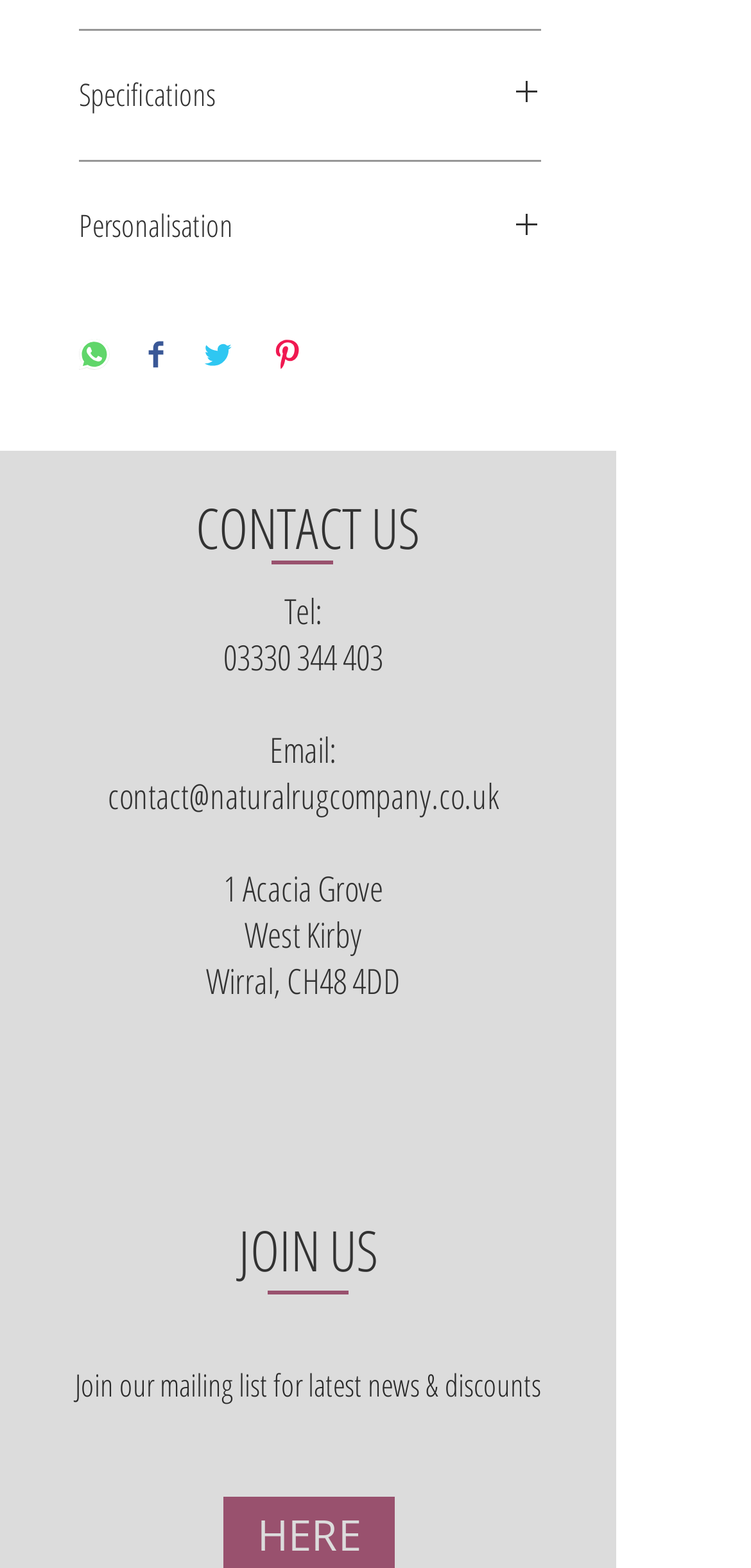Please determine the bounding box coordinates of the element's region to click for the following instruction: "Follow on Twitter".

[0.29, 0.668, 0.39, 0.716]